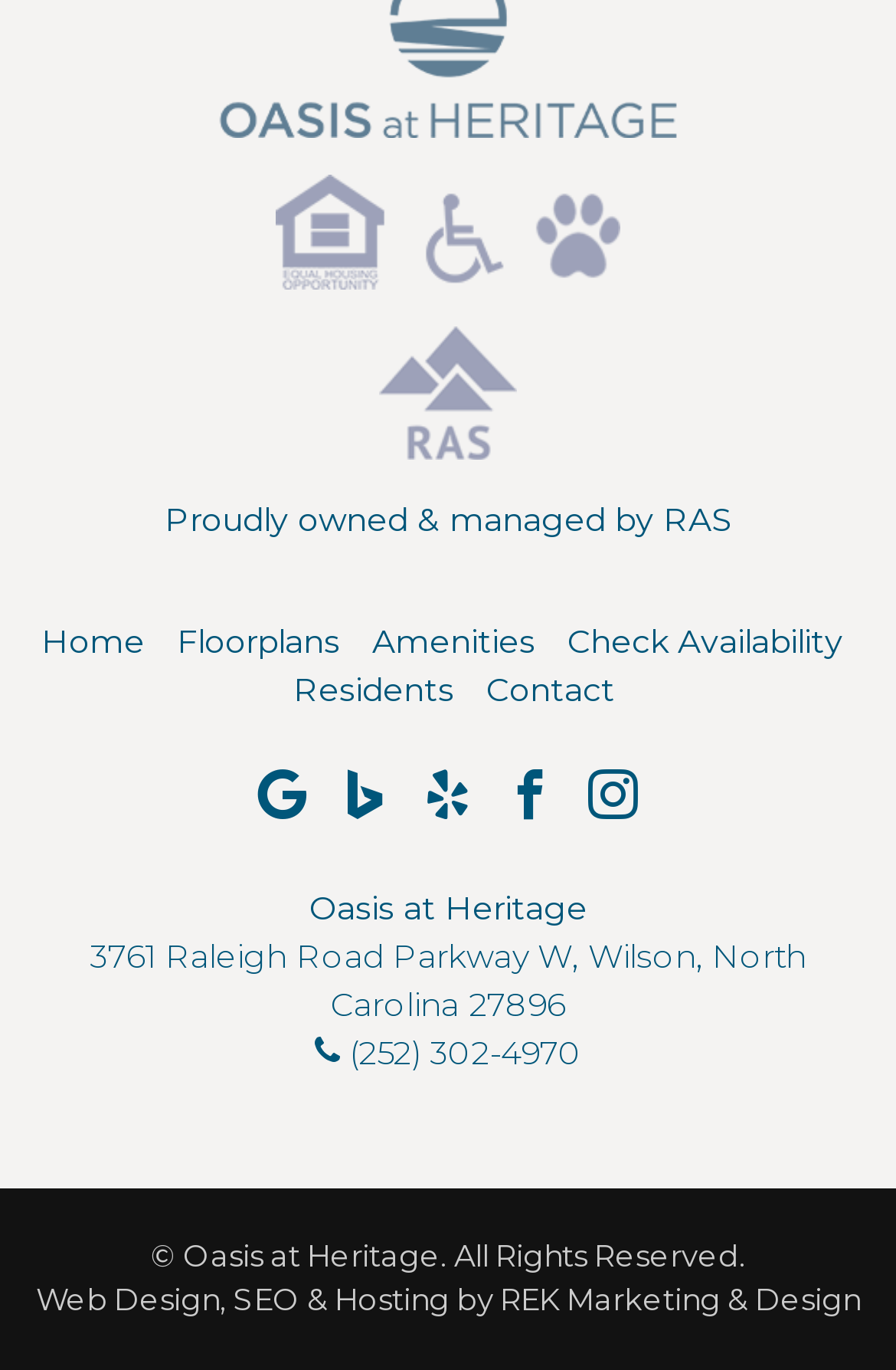Please determine the bounding box coordinates of the section I need to click to accomplish this instruction: "View the 'Amenities'".

[0.308, 0.127, 0.692, 0.211]